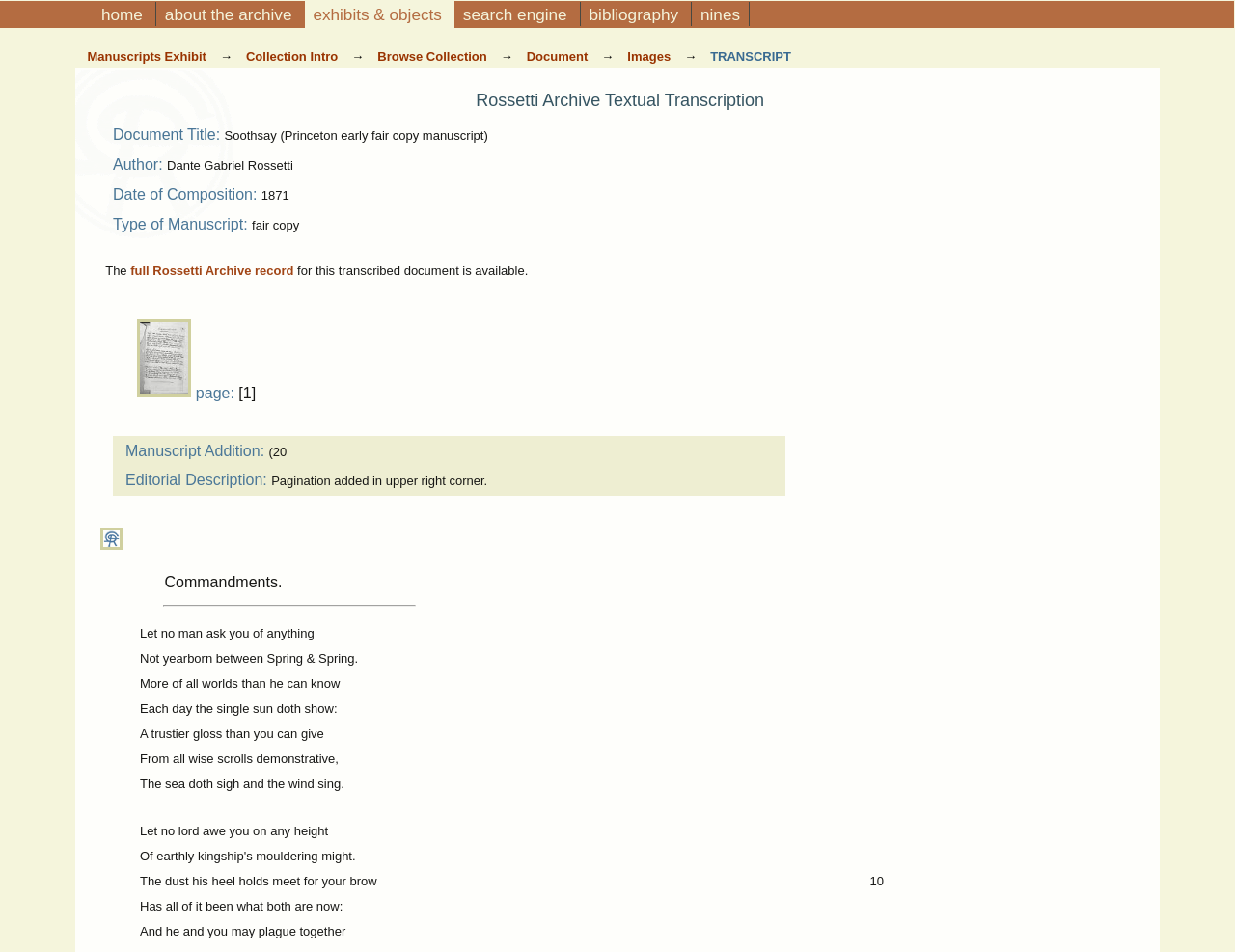Who is the author of the document?
Answer with a single word or phrase by referring to the visual content.

Dante Gabriel Rossetti